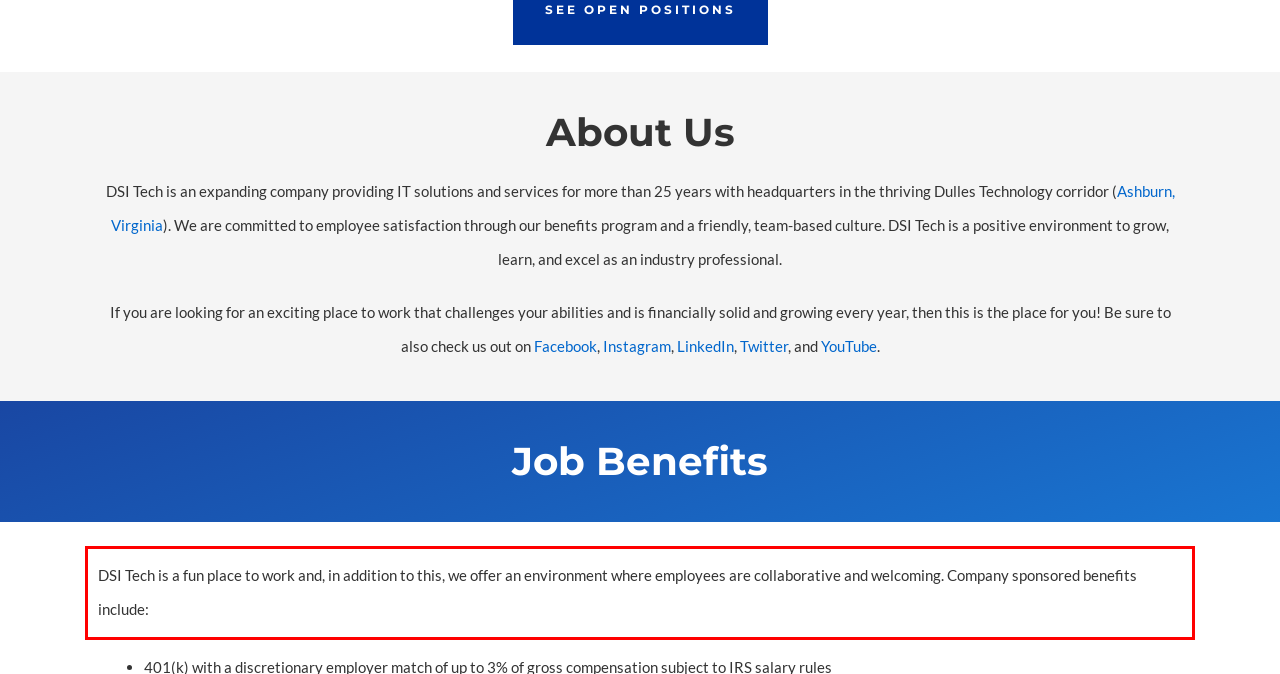Please use OCR to extract the text content from the red bounding box in the provided webpage screenshot.

DSI Tech is a fun place to work and, in addition to this, we offer an environment where employees are collaborative and welcoming. Company sponsored benefits include: